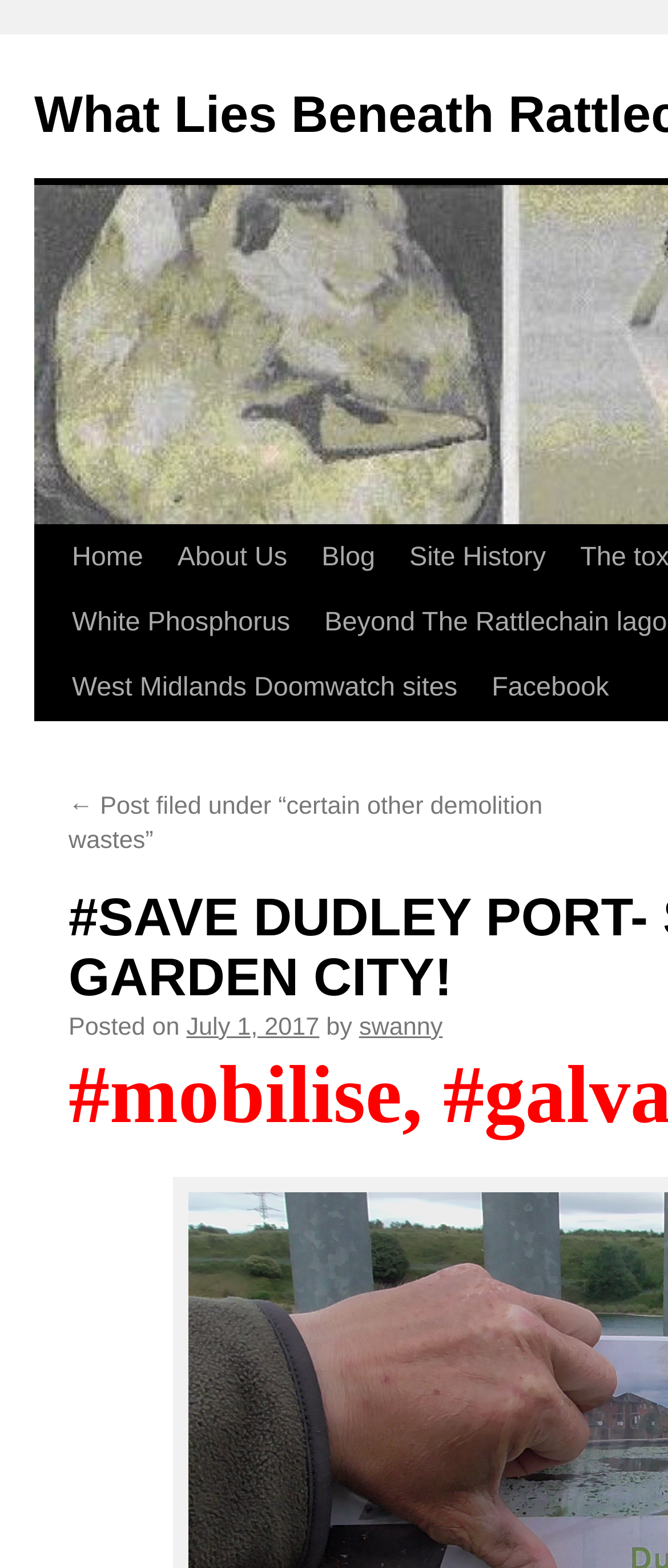Could you provide the bounding box coordinates for the portion of the screen to click to complete this instruction: "go to home page"?

None